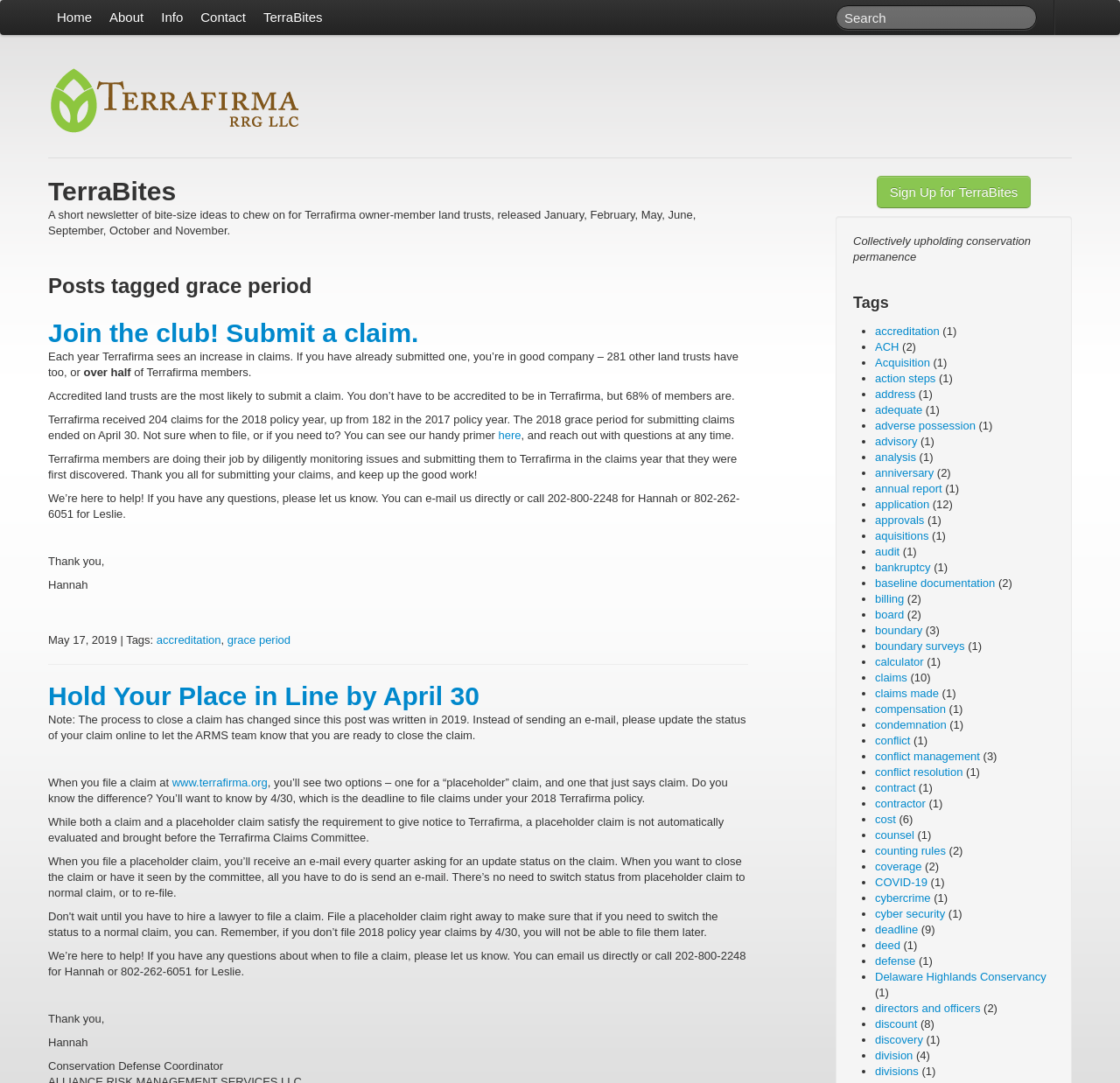Specify the bounding box coordinates of the area to click in order to execute this command: 'Sign Up for TerraBites'. The coordinates should consist of four float numbers ranging from 0 to 1, and should be formatted as [left, top, right, bottom].

[0.783, 0.162, 0.92, 0.192]